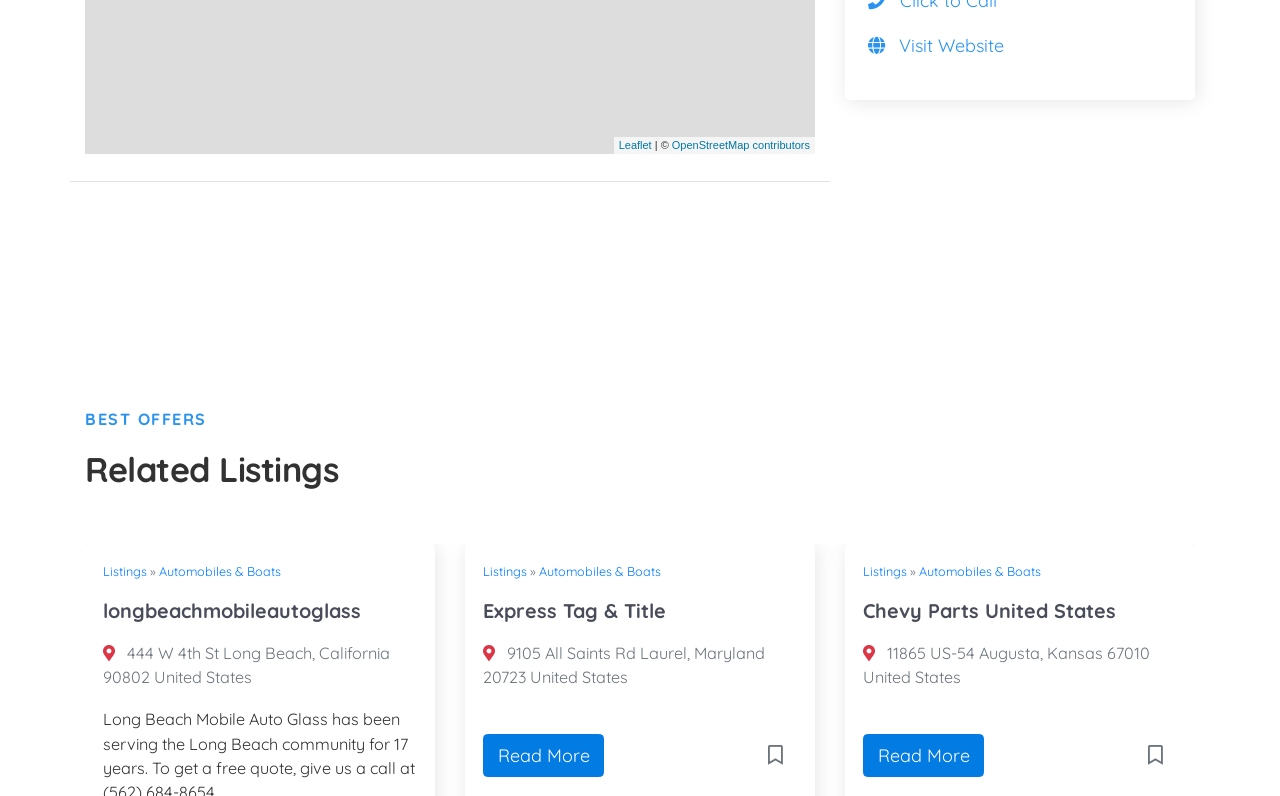Locate the bounding box coordinates of the clickable region necessary to complete the following instruction: "Read more about Express Tag & Title". Provide the coordinates in the format of four float numbers between 0 and 1, i.e., [left, top, right, bottom].

[0.377, 0.923, 0.472, 0.976]